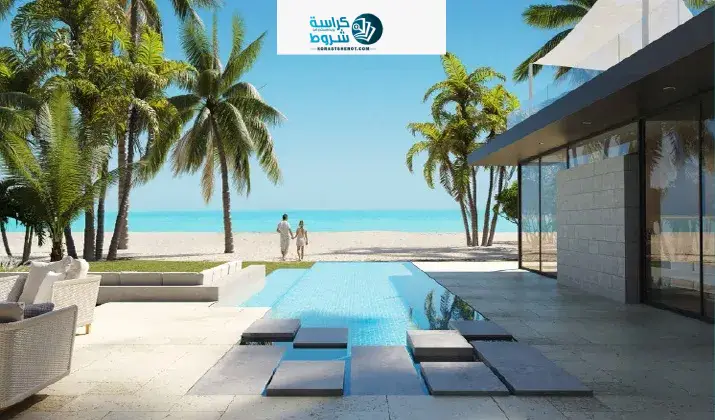Observe the image and answer the following question in detail: What is the couple doing along the shore?

The caption describes the couple strolling hand in hand along the shore, epitomizing a peaceful, romantic getaway, which indicates that they are walking together, holding hands, and enjoying the scenery.